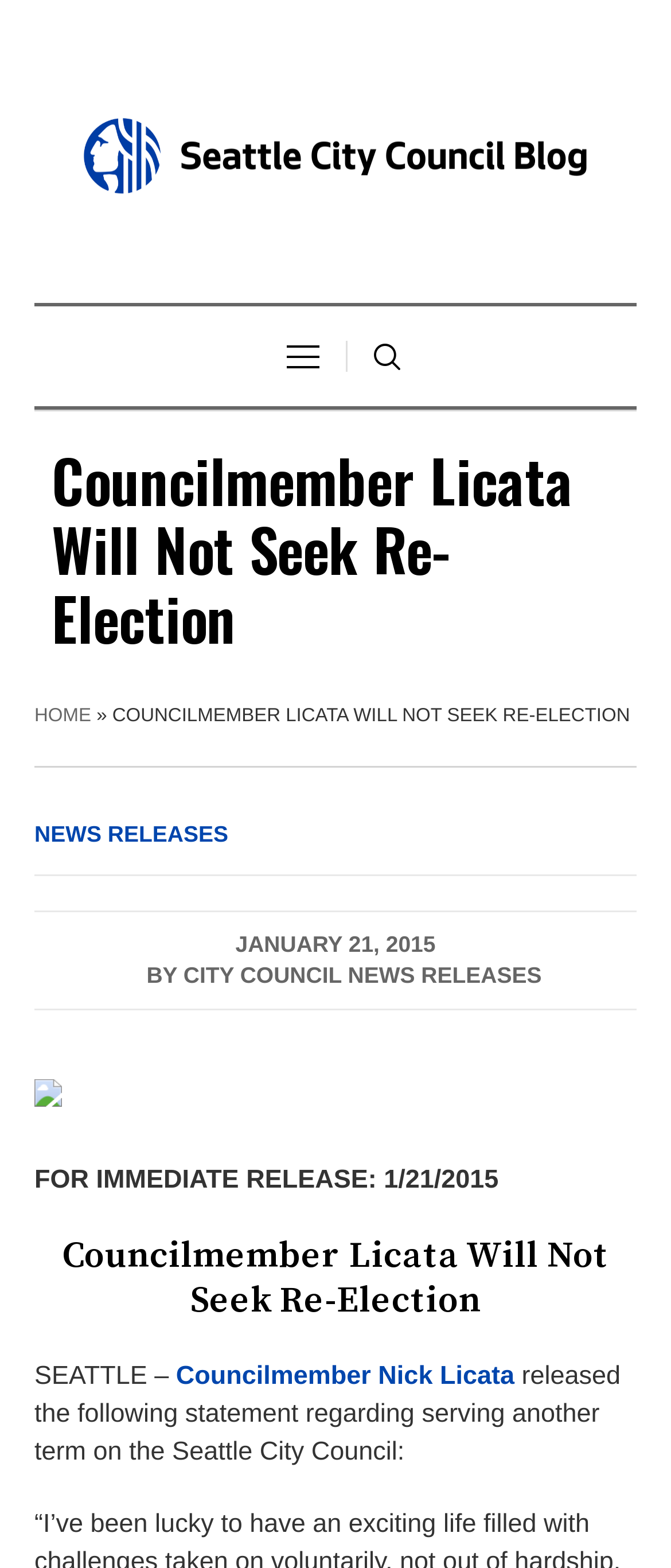Create an elaborate caption for the webpage.

The webpage appears to be a news release from the Seattle City Council Blog, with a focus on Councilmember Nick Licata's decision not to seek re-election. 

At the top left of the page, there is a link to the "Seattle City Council Blog" accompanied by an image with the same name. Below this, there are two social media links, represented by icons, positioned side by side. 

The main heading, "Councilmember Licata Will Not Seek Re-Election", is prominently displayed in the top half of the page. 

On the left side of the page, there is a navigation menu with links to "HOME" and "NEWS RELEASES", separated by a right-pointing arrow symbol. 

The main content of the news release is divided into sections. The first section starts with the date "January 21, 2015" and is followed by the phrase "BY" and a link to "CITY COUNCIL NEWS RELEASES". 

Below this, there is an image of the City of Seattle, followed by the text "FOR IMMEDIATE RELEASE: 1/21/2015". 

The main body of the news release is headed by the same title as the page, "Councilmember Licata Will Not Seek Re-Election", and contains a statement from Councilmember Nick Licata regarding his decision not to seek re-election.